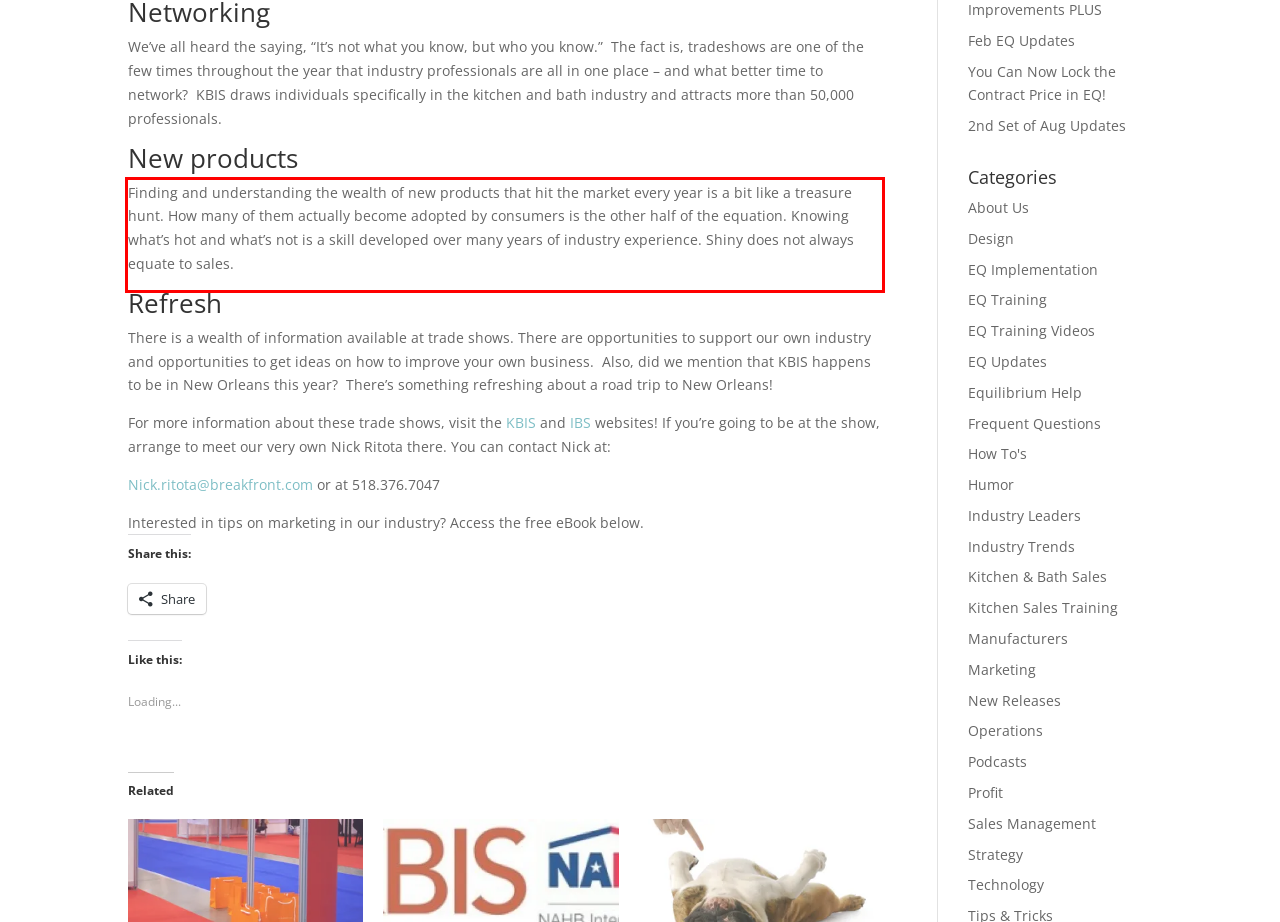Given a screenshot of a webpage with a red bounding box, please identify and retrieve the text inside the red rectangle.

Finding and understanding the wealth of new products that hit the market every year is a bit like a treasure hunt. How many of them actually become adopted by consumers is the other half of the equation. Knowing what’s hot and what’s not is a skill developed over many years of industry experience. Shiny does not always equate to sales.